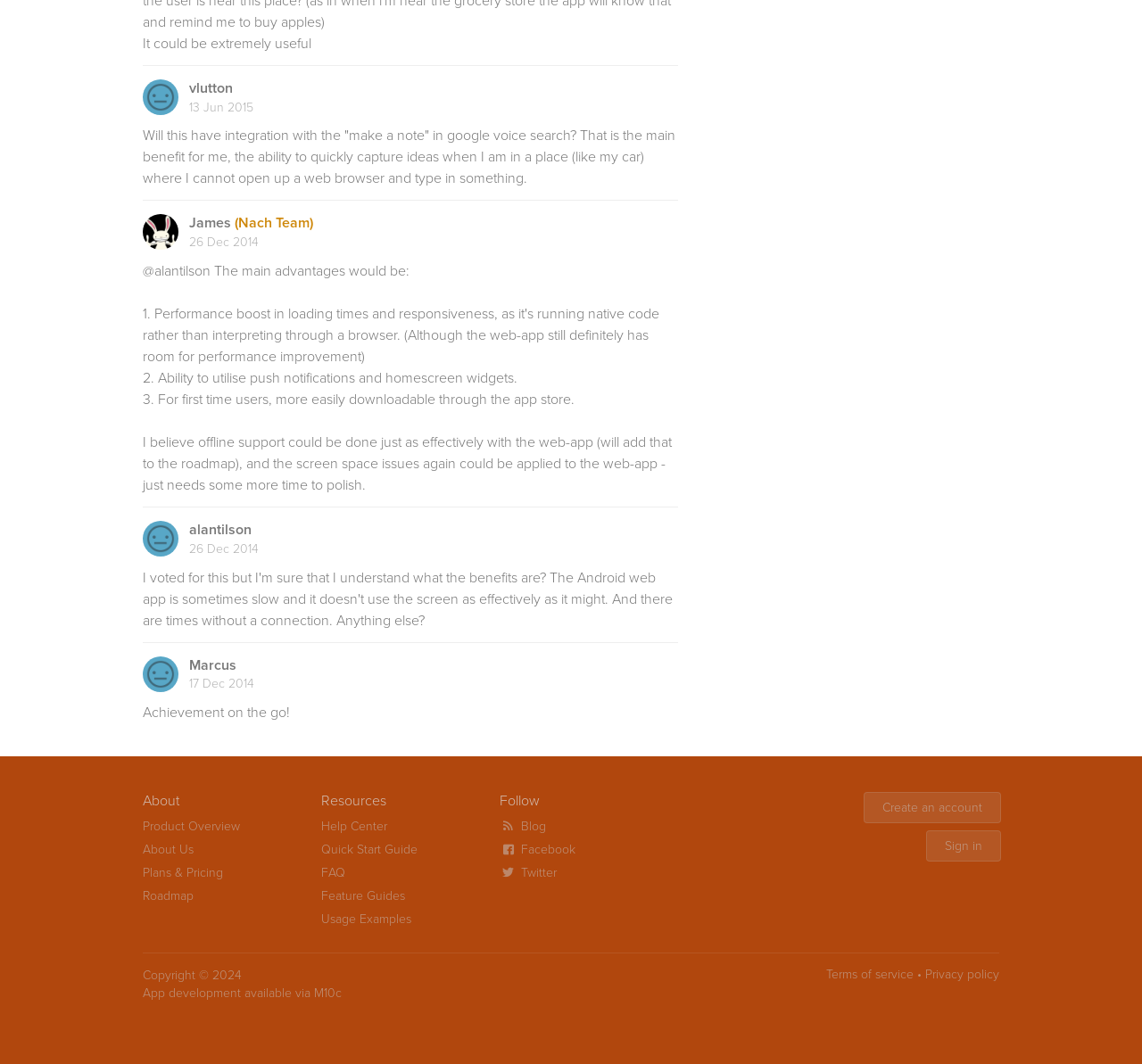Please find the bounding box coordinates for the clickable element needed to perform this instruction: "Sign in".

[0.811, 0.781, 0.877, 0.81]